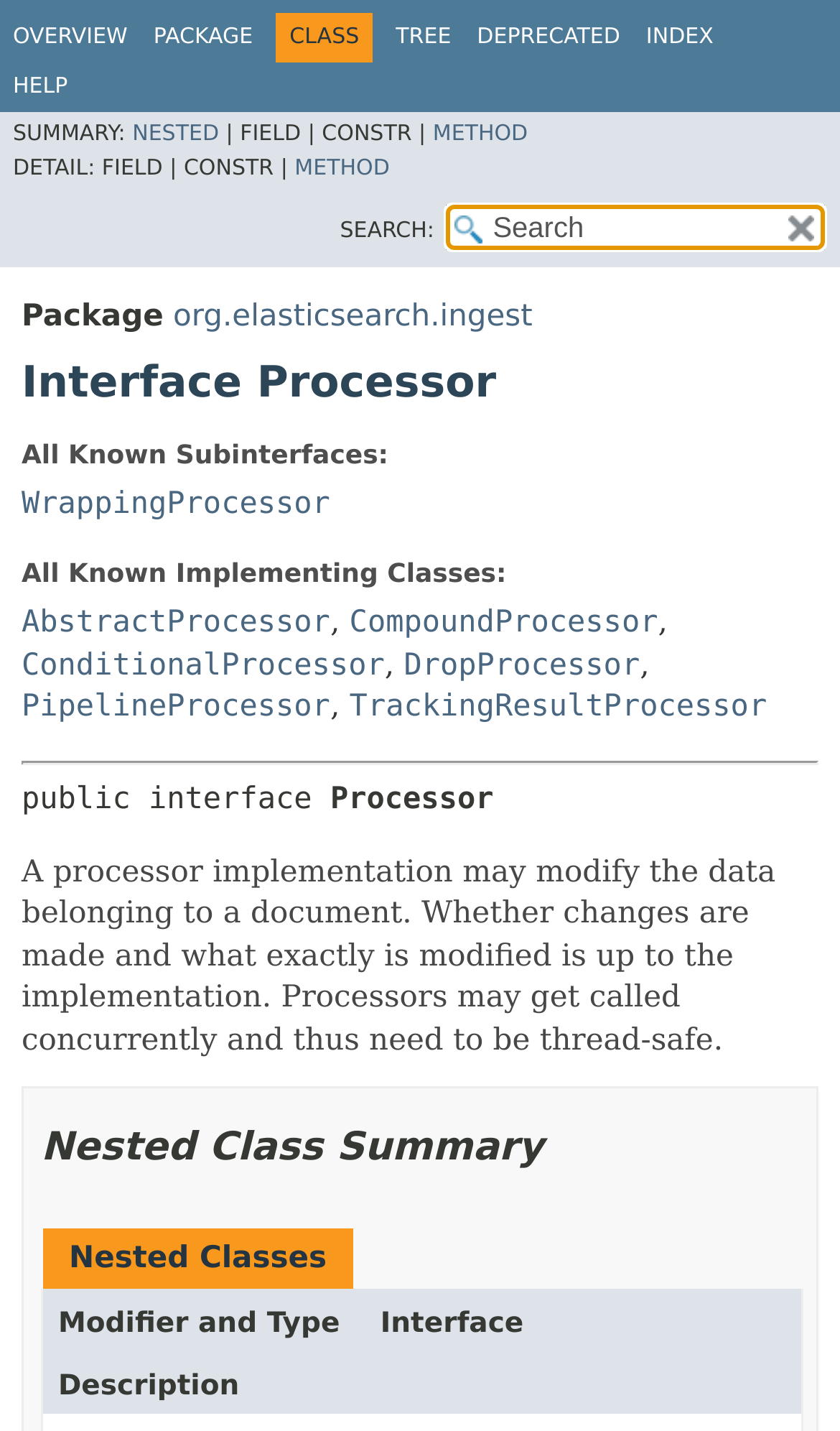Find the bounding box coordinates of the area that needs to be clicked in order to achieve the following instruction: "reset the search". The coordinates should be specified as four float numbers between 0 and 1, i.e., [left, top, right, bottom].

[0.933, 0.148, 0.974, 0.172]